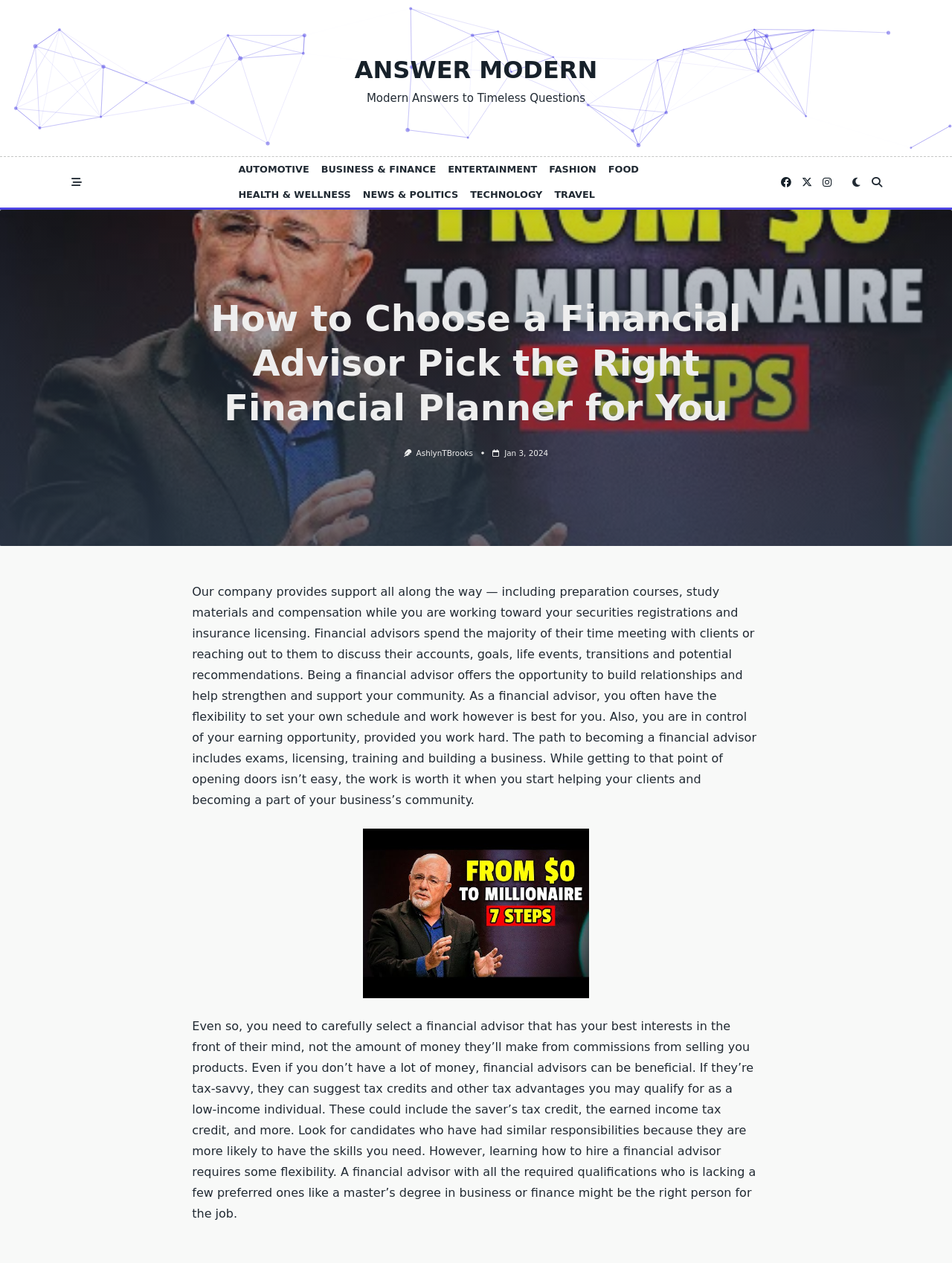Respond concisely with one word or phrase to the following query:
What is the purpose of a financial advisor?

Help clients